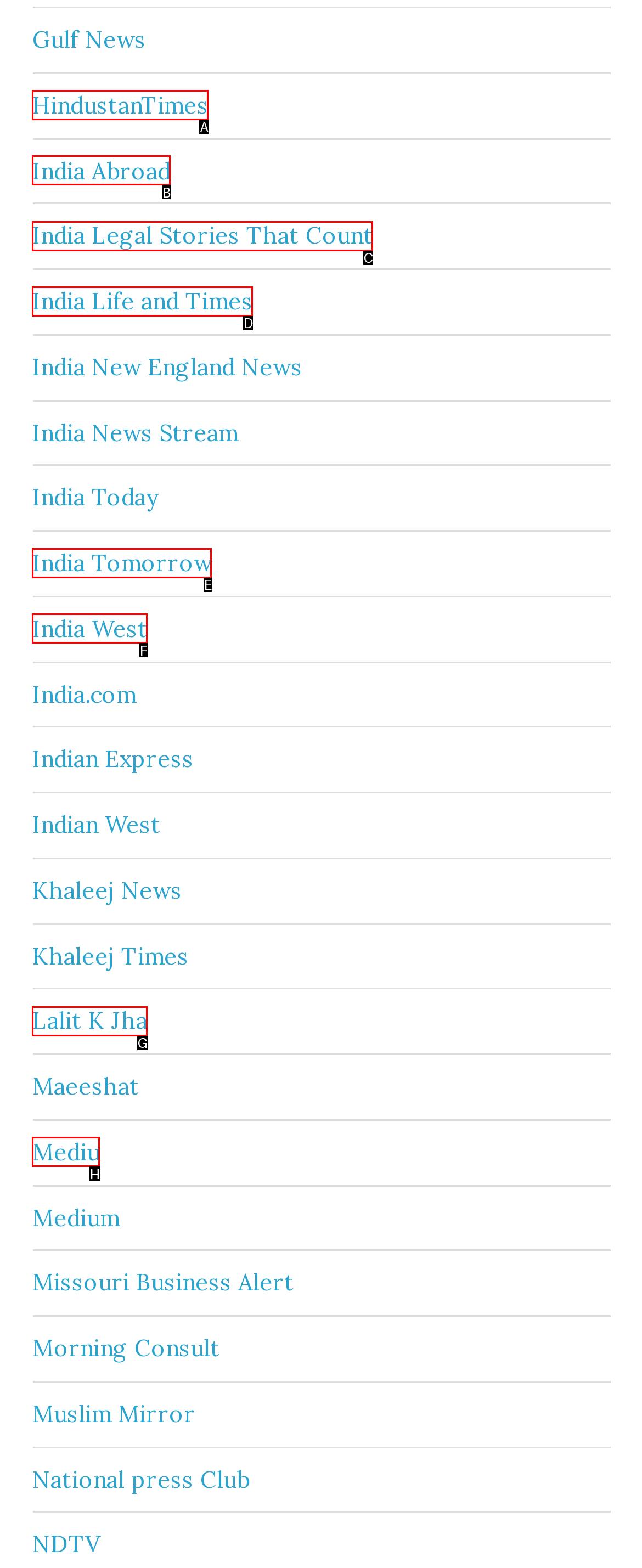Identify the UI element that best fits the description: India Legal Stories That Count
Respond with the letter representing the correct option.

C